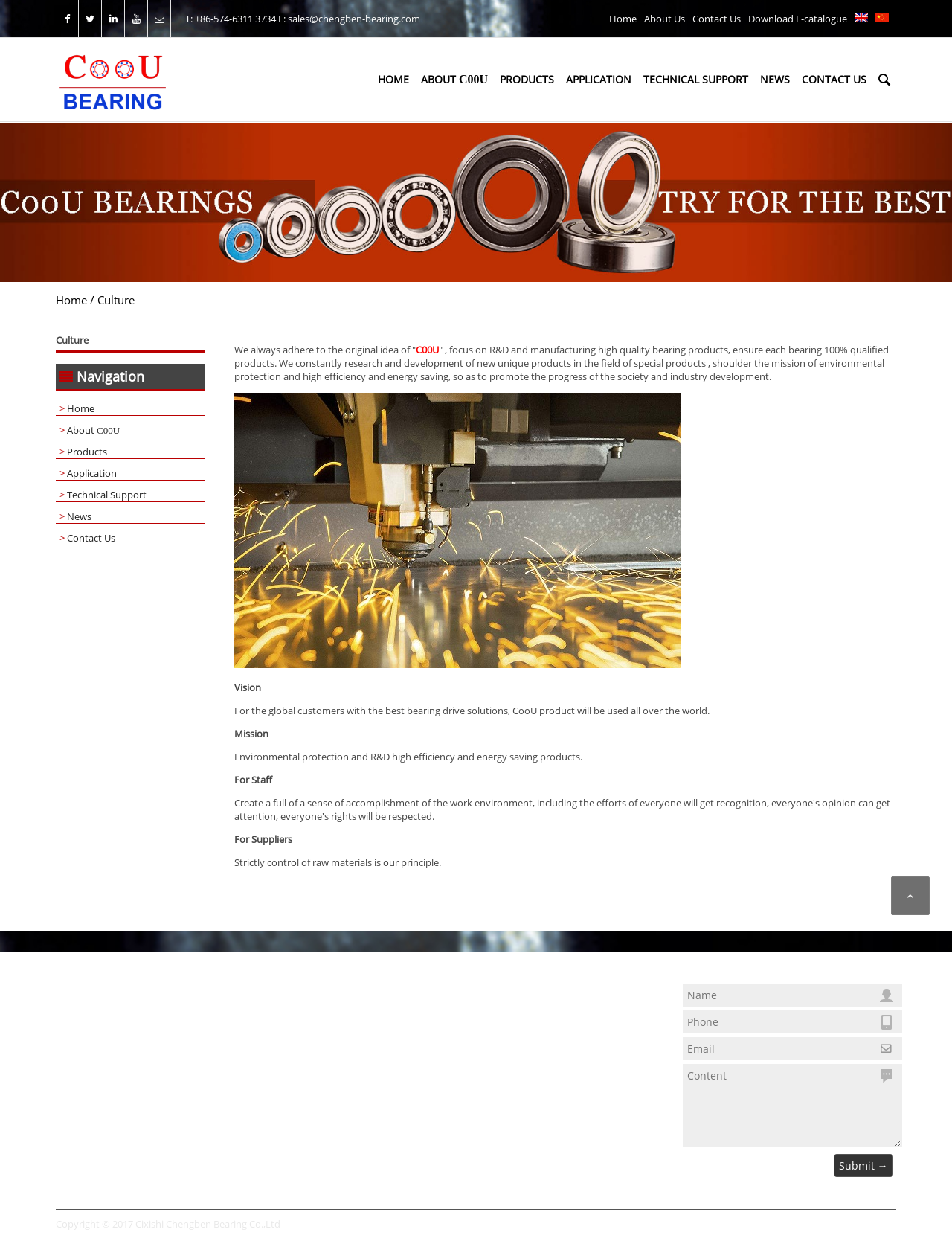How many navigation links are there?
Use the image to give a comprehensive and detailed response to the question.

In the navigation section of the webpage, there are 9 links, including Home, About C00U, Products, Application, Technical Support, News, Contact Us, and so on.